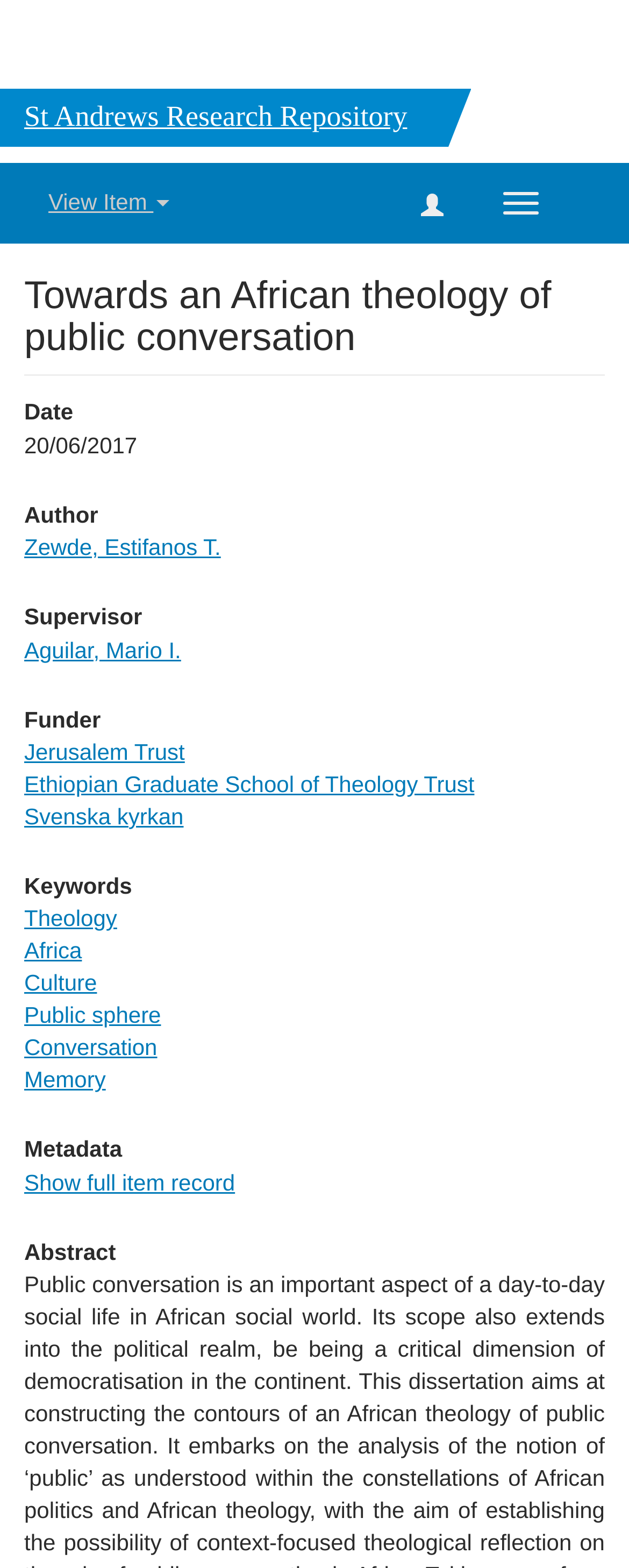Extract the main heading text from the webpage.

St Andrews Research Repository